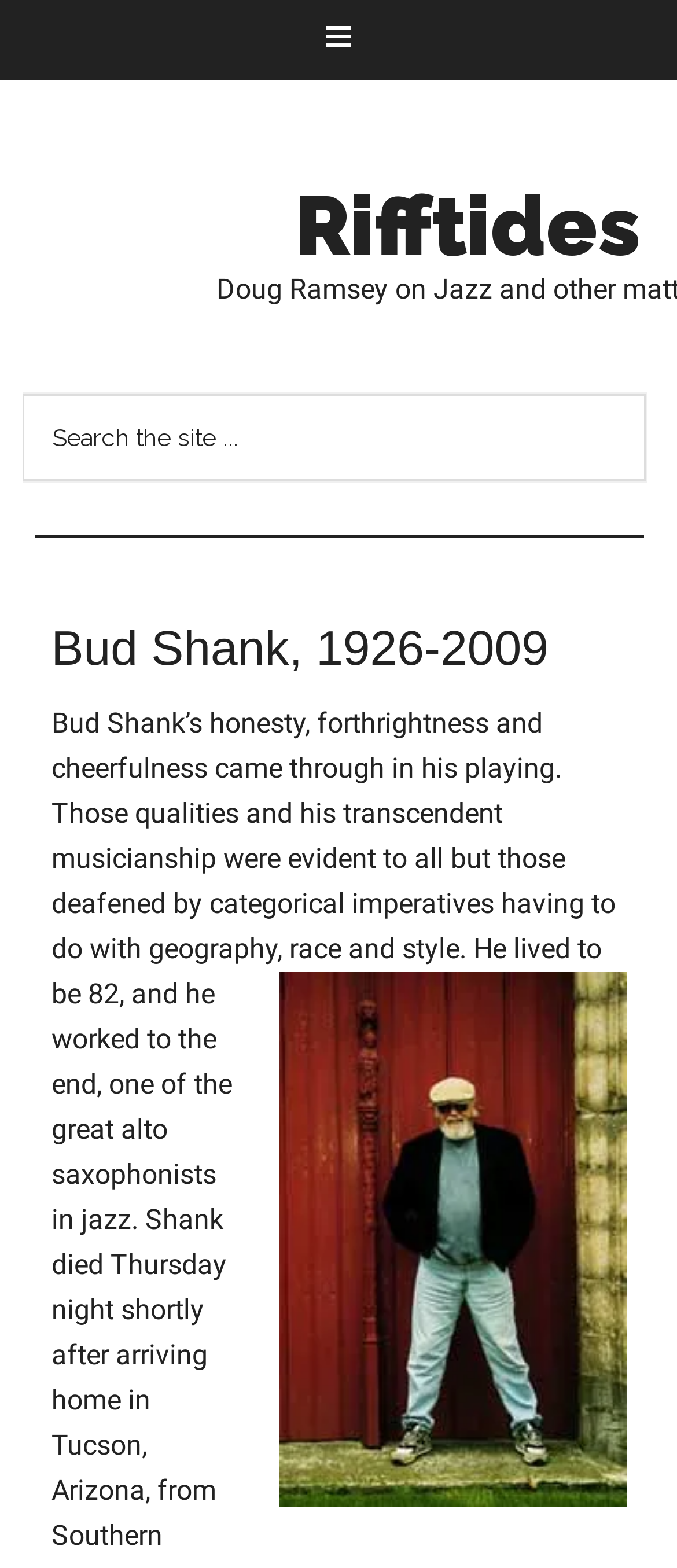Give a one-word or one-phrase response to the question: 
How many navigation links are there?

One